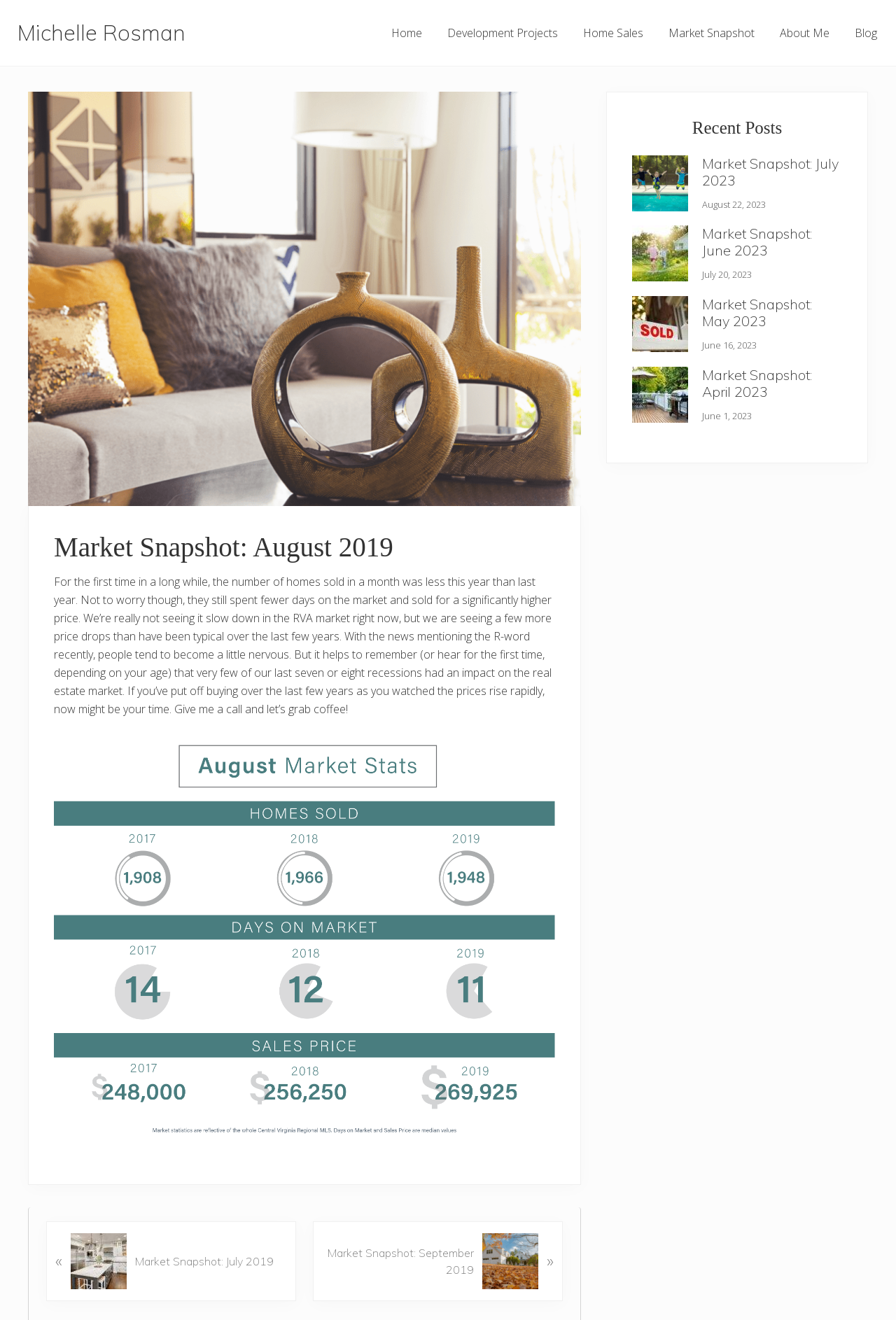Give a concise answer using one word or a phrase to the following question:
What is the name of the Richmond Realtor?

Michelle Rosman